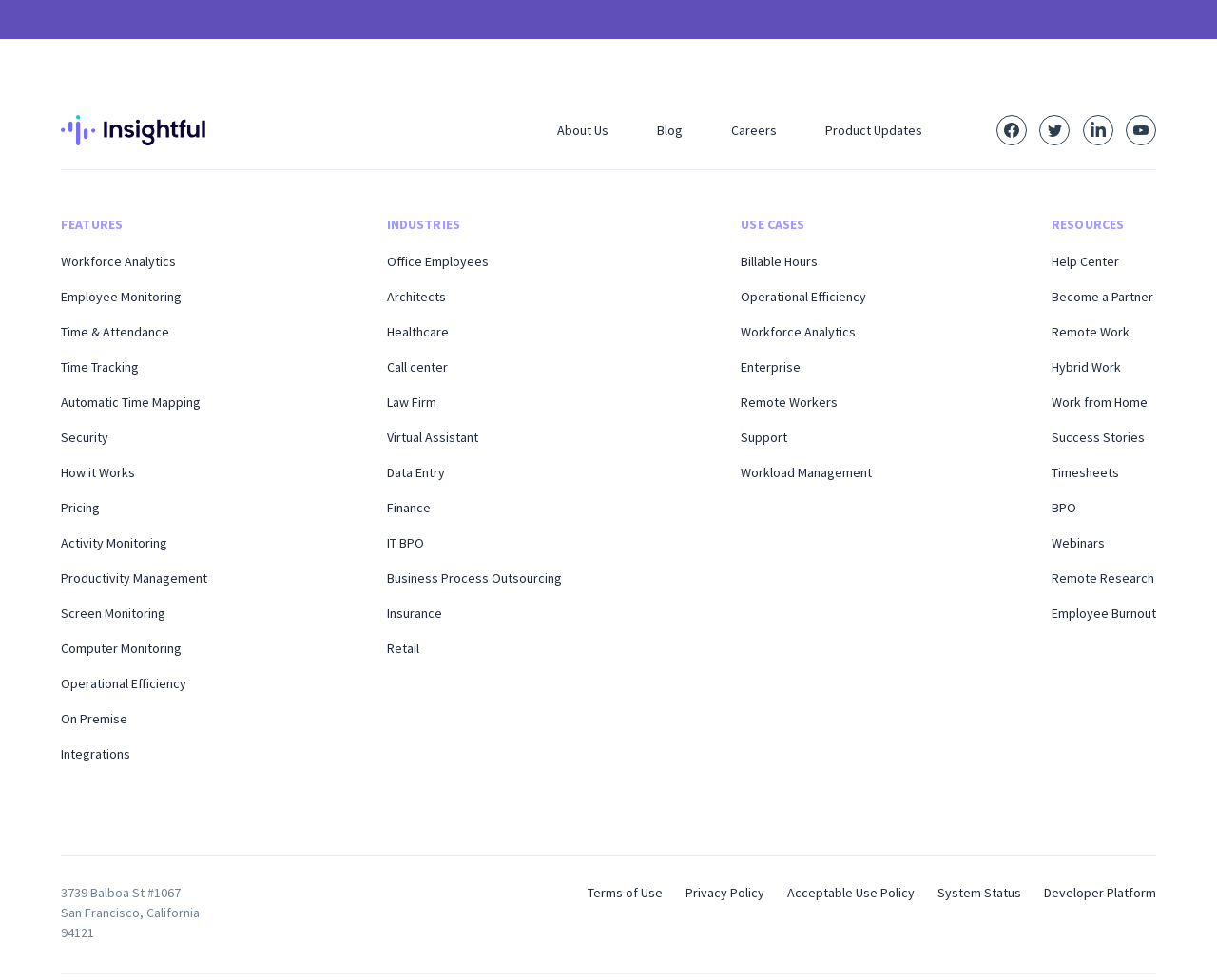Find the bounding box coordinates of the element to click in order to complete this instruction: "Read the Terms of Use". The bounding box coordinates must be four float numbers between 0 and 1, denoted as [left, top, right, bottom].

[0.483, 0.901, 0.545, 0.922]